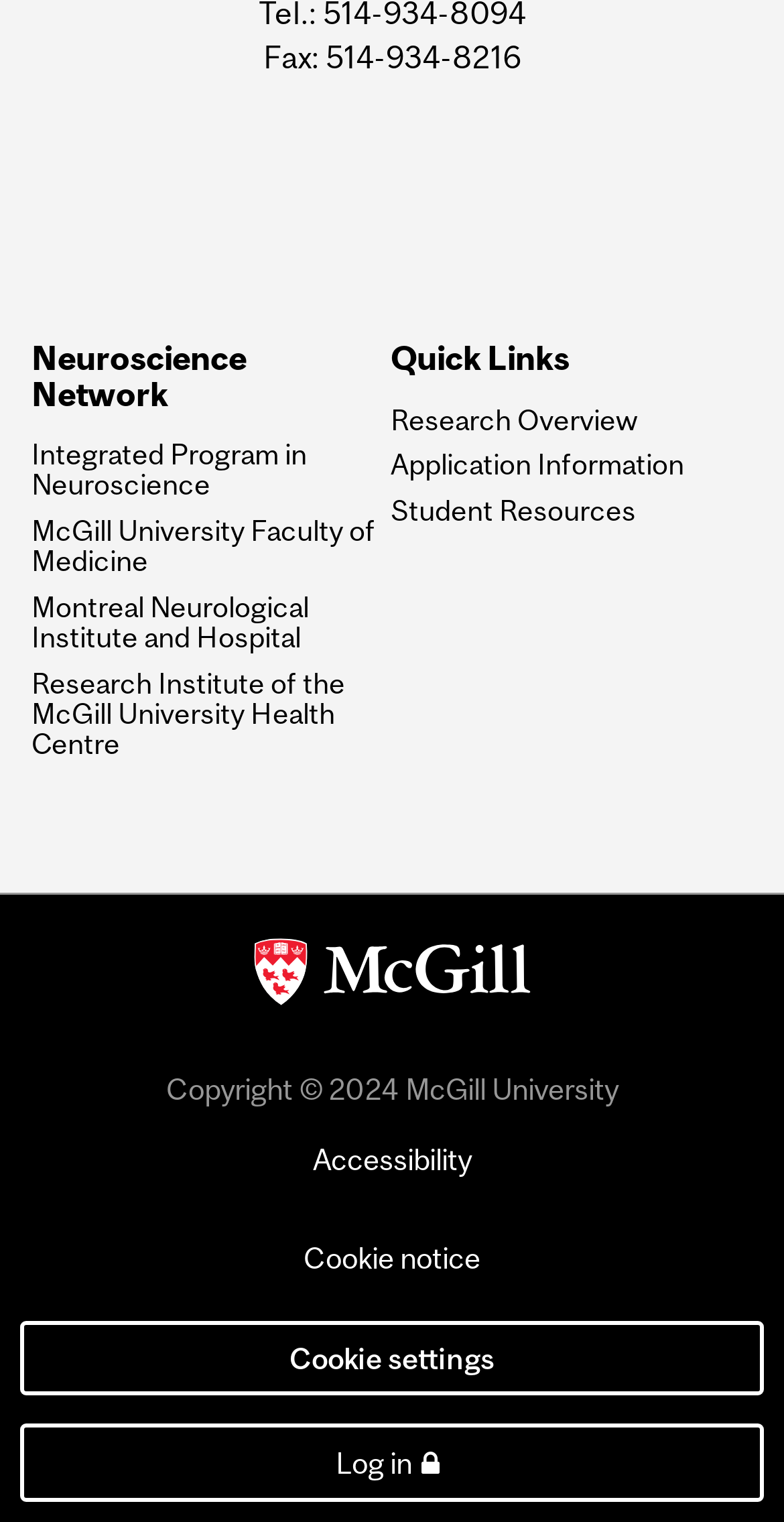What is the fax number provided on the webpage?
Provide a detailed answer to the question using information from the image.

I found the fax number '514-934-8216' on the webpage, which is displayed as a static text element.